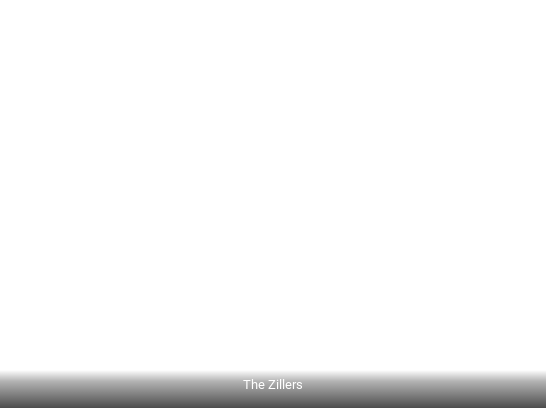Where is the restaurant located?
Please respond to the question thoroughly and include all relevant details.

According to the caption, the restaurant is positioned on the rooftop of the Zillers Boutique Hotel, offering patrons stunning views of the Acropolis and the Metropolitan Cathedral of the Annunciation.